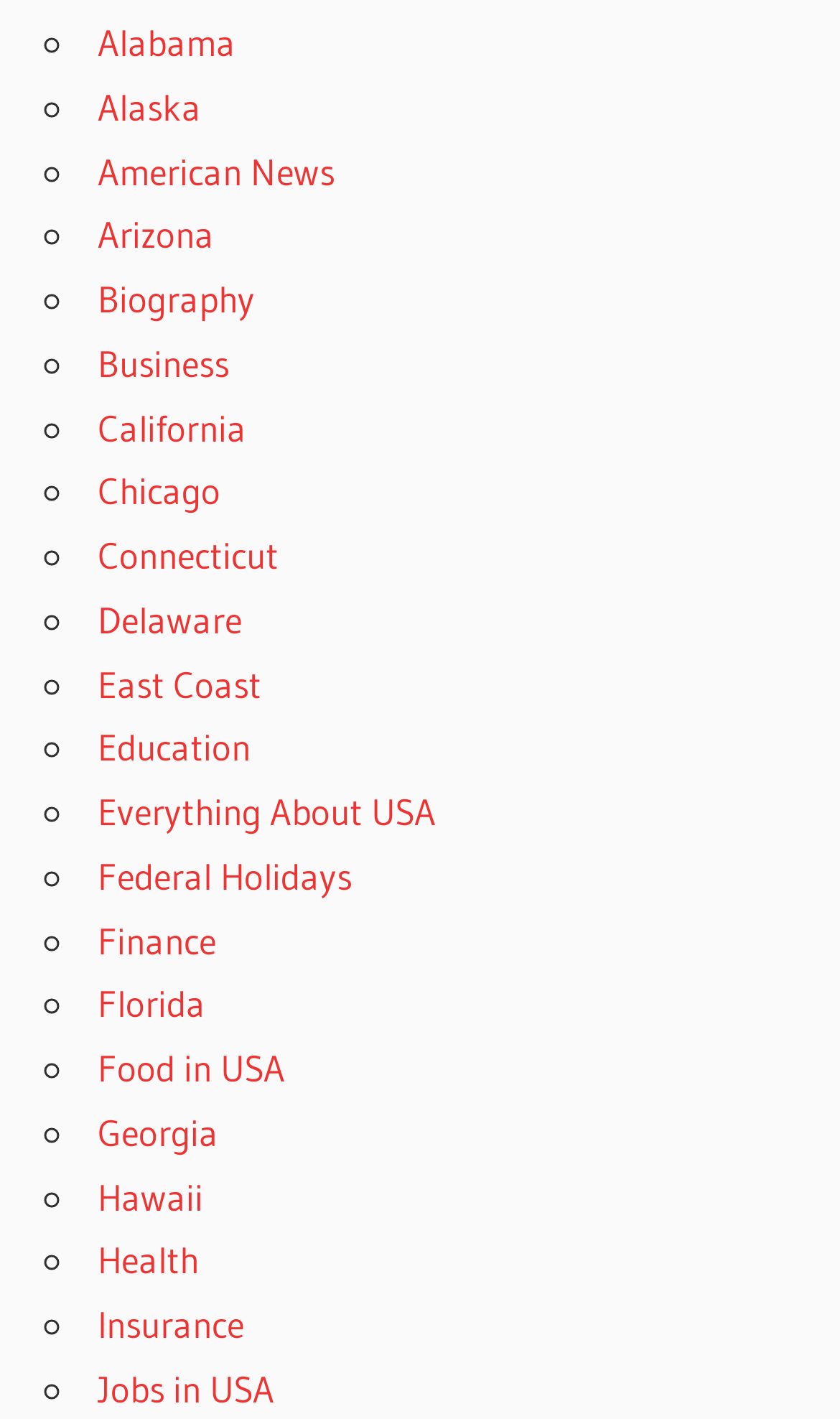Please find the bounding box for the following UI element description. Provide the coordinates in (top-left x, top-left y, bottom-right x, bottom-right y) format, with values between 0 and 1: Everything About USA

[0.116, 0.556, 0.519, 0.588]